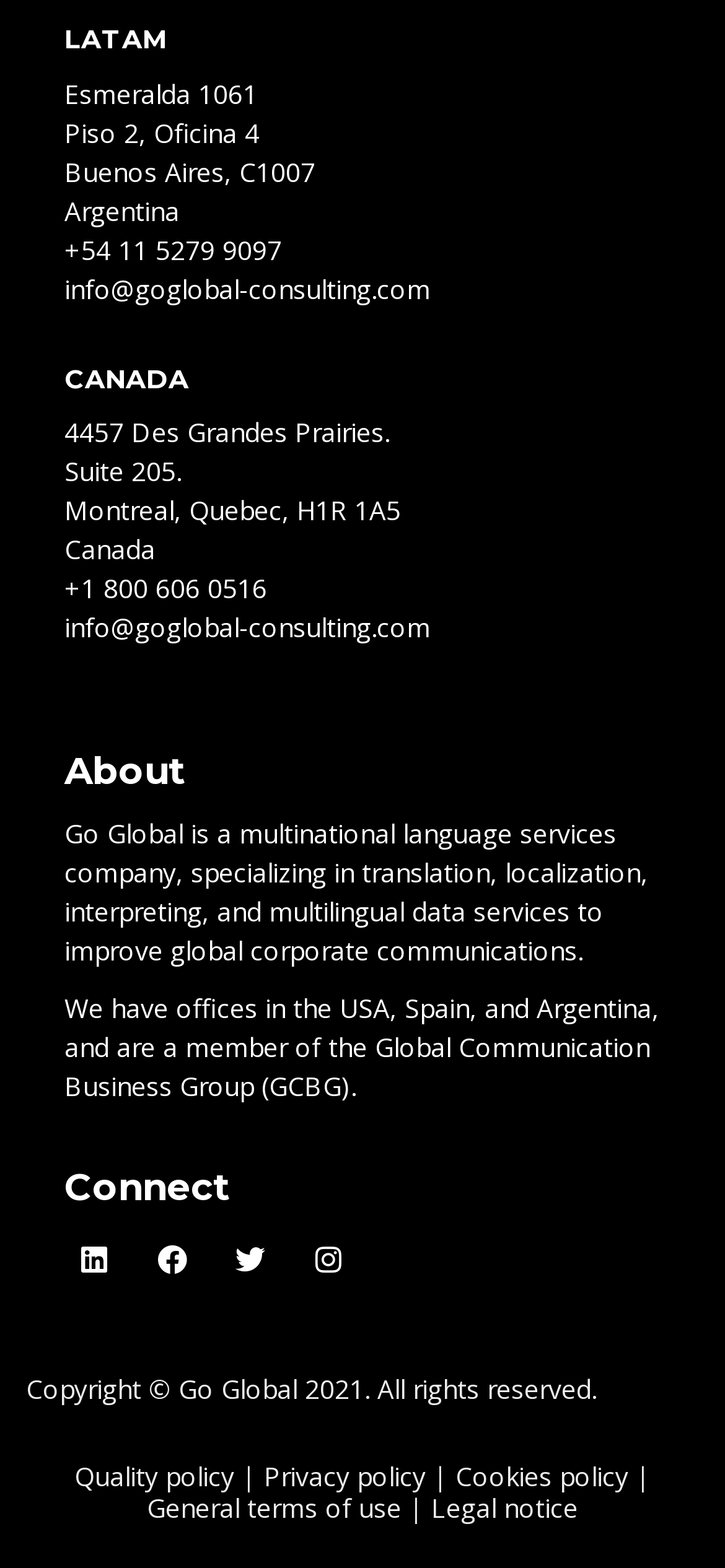Please locate the bounding box coordinates of the element that should be clicked to complete the given instruction: "Click on Linkedin".

[0.088, 0.785, 0.171, 0.823]